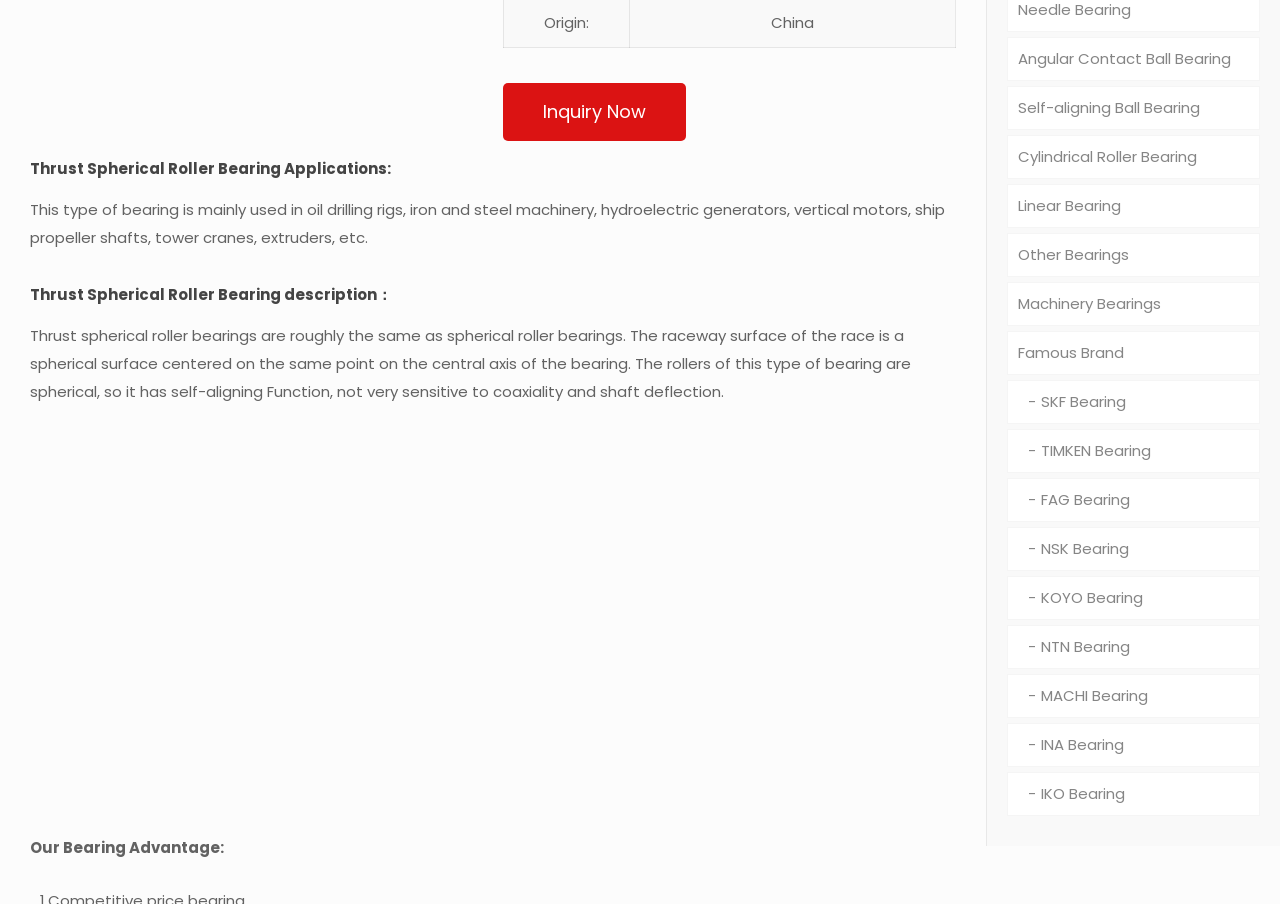Locate the bounding box coordinates of the UI element described by: "Cylindrical Roller Bearing". The bounding box coordinates should consist of four float numbers between 0 and 1, i.e., [left, top, right, bottom].

[0.786, 0.149, 0.984, 0.198]